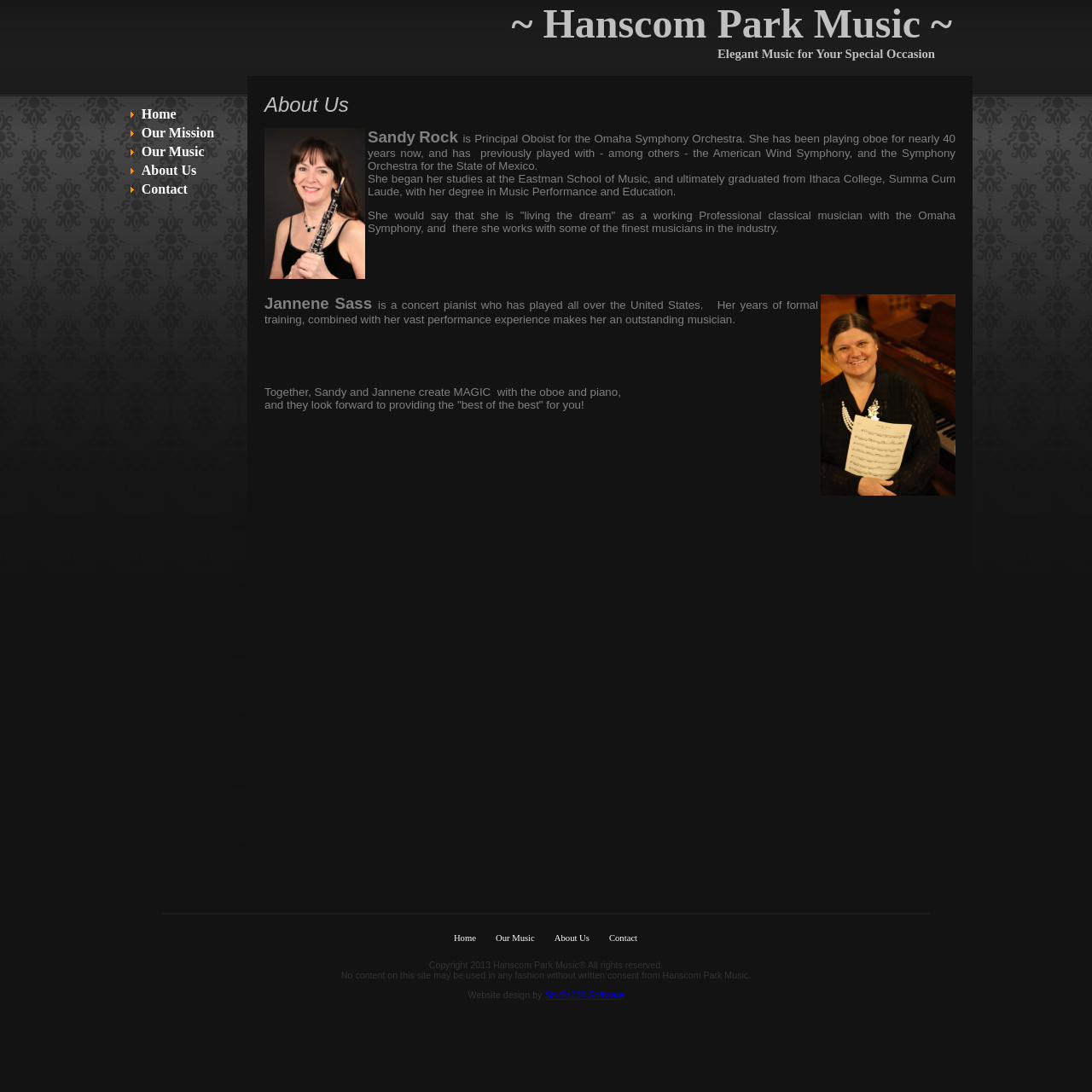Provide the bounding box coordinates for the area that should be clicked to complete the instruction: "View Jannene Sass's profile".

[0.752, 0.27, 0.875, 0.454]